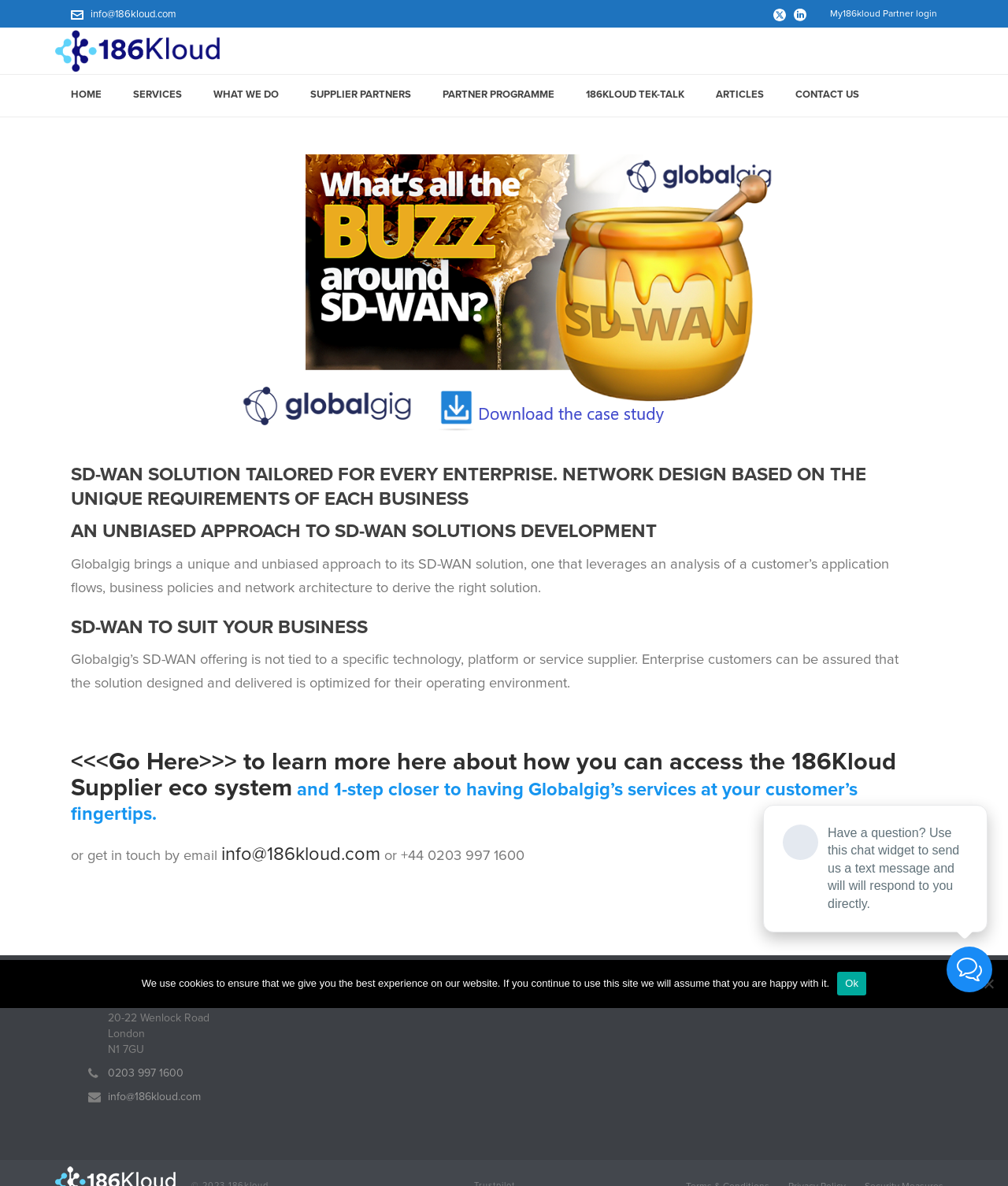Determine the bounding box coordinates for the area that should be clicked to carry out the following instruction: "Click the '<<<Go Here>>>' link".

[0.07, 0.63, 0.27, 0.655]